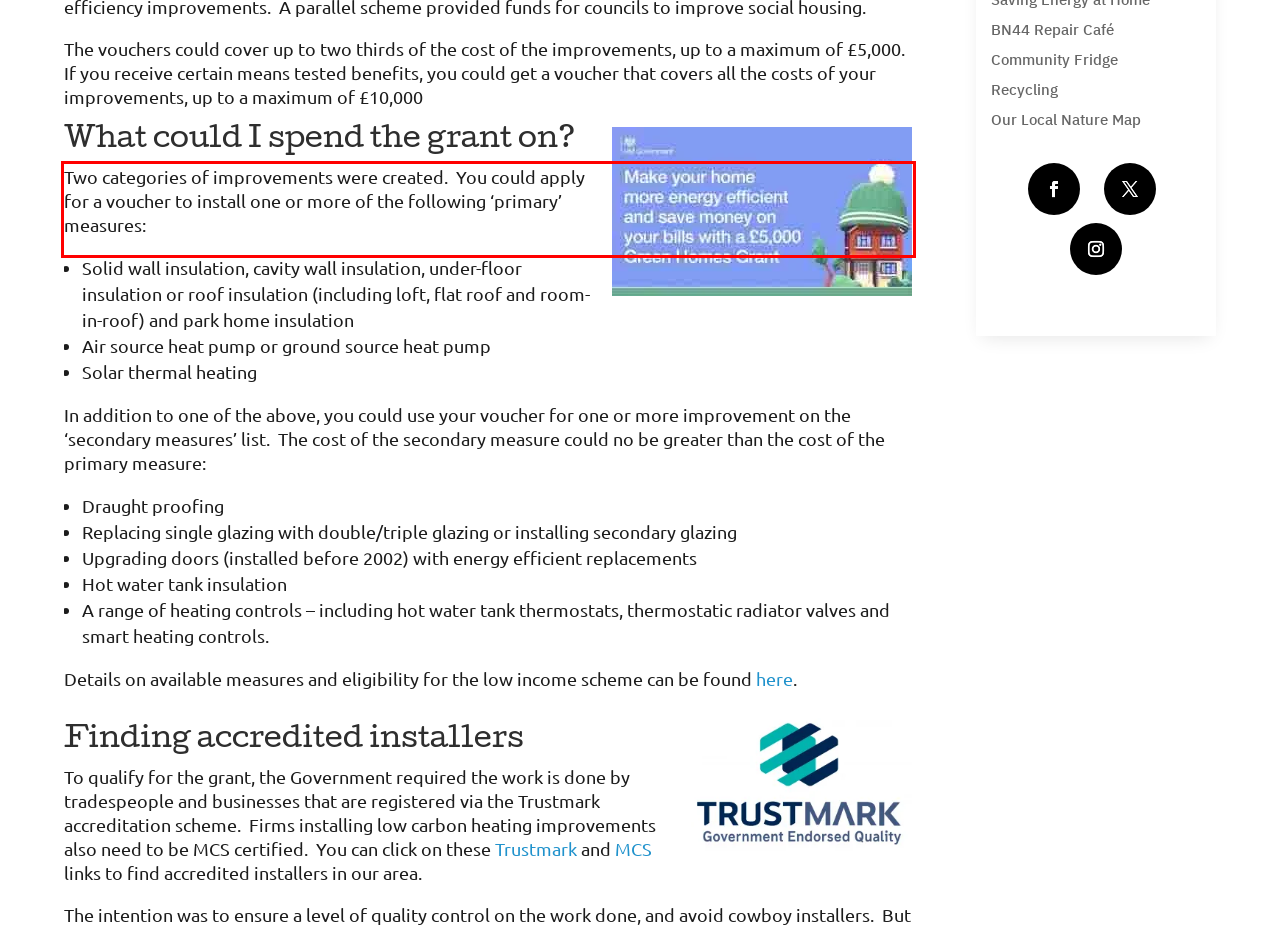You have a screenshot of a webpage with a UI element highlighted by a red bounding box. Use OCR to obtain the text within this highlighted area.

Two categories of improvements were created. You could apply for a voucher to install one or more of the following ‘primary’ measures: